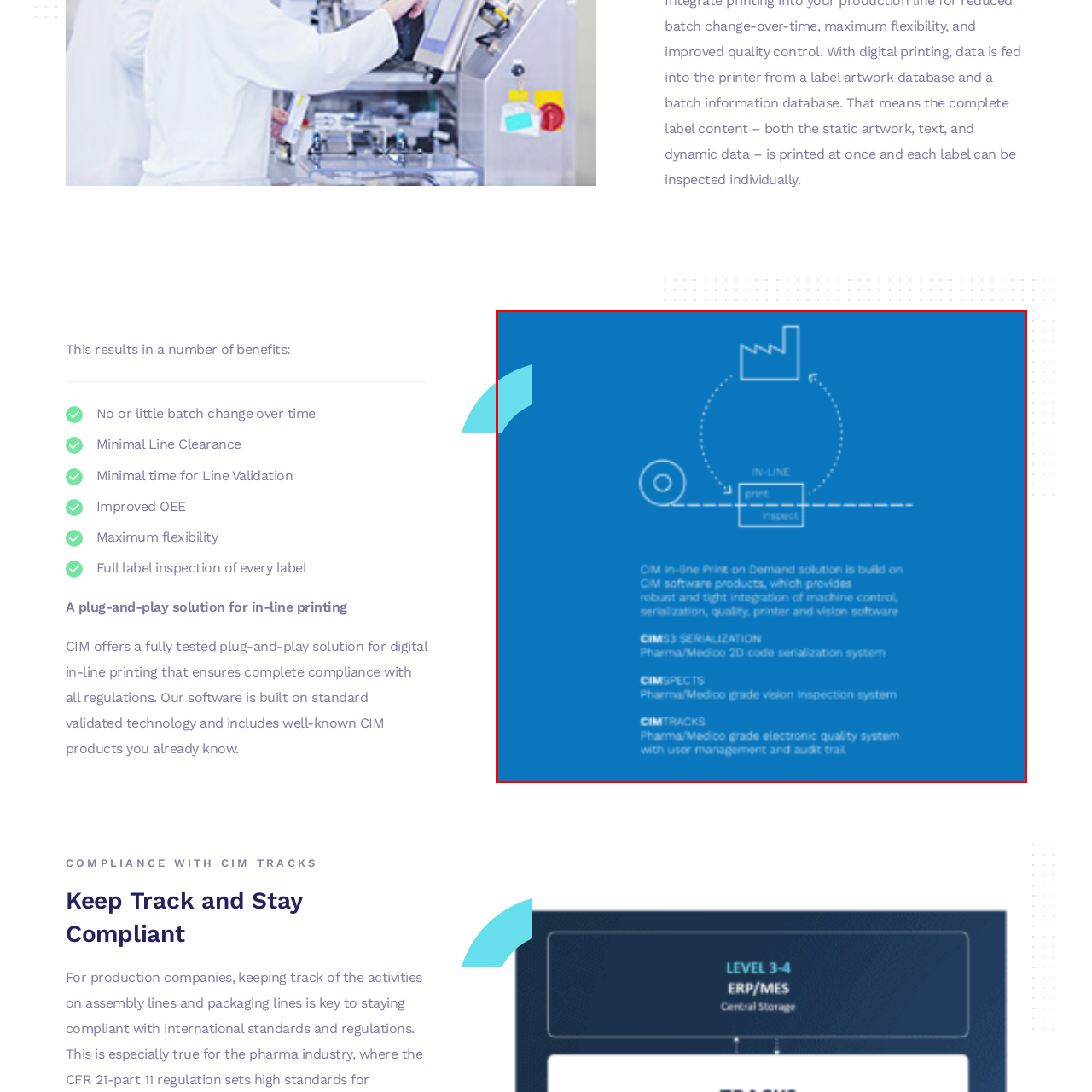How many key systems are highlighted in the image? Examine the image inside the red bounding box and answer concisely with one word or a short phrase.

Three